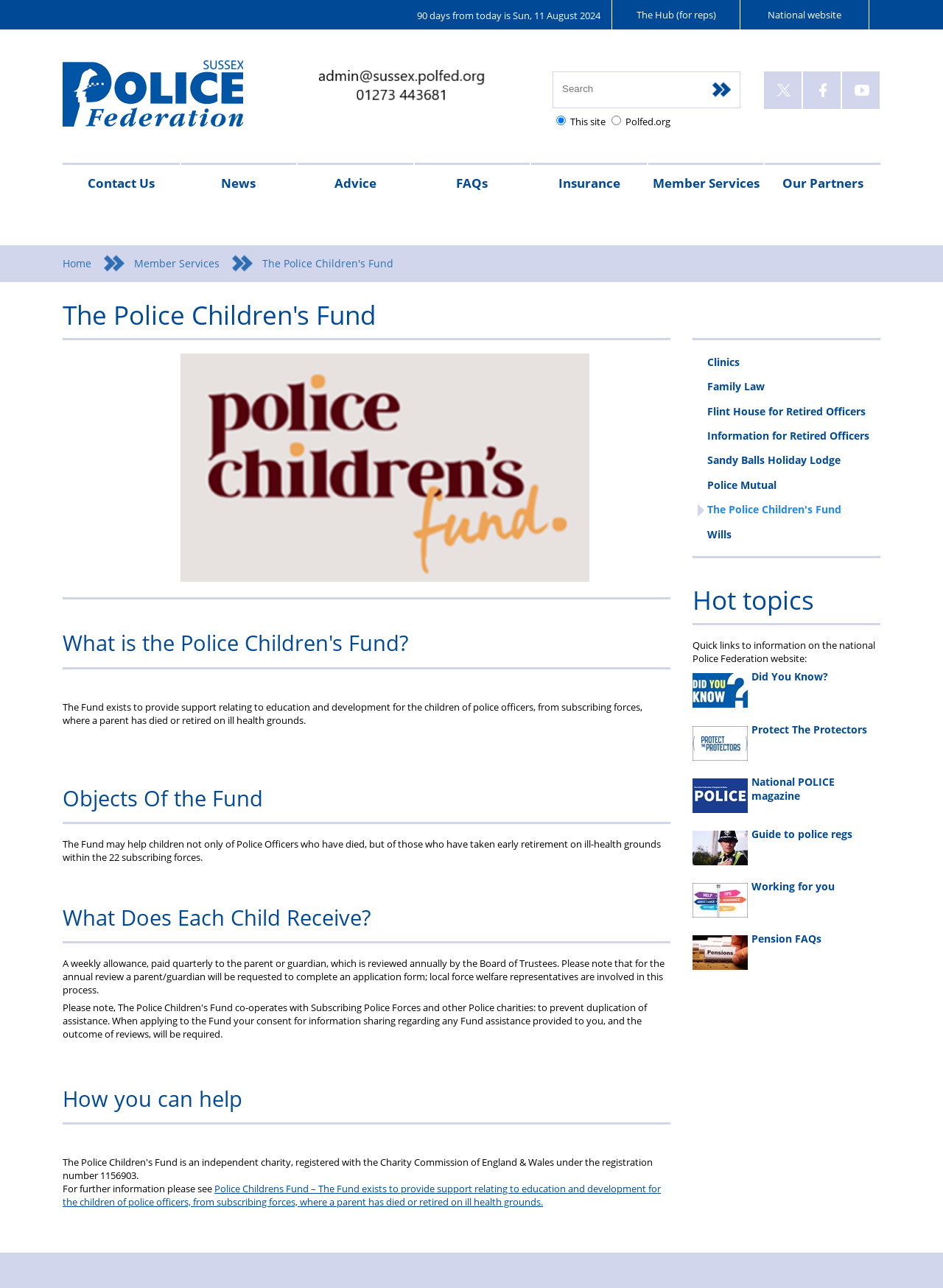Extract the bounding box coordinates for the UI element described by the text: "Health & Wellbeing". The coordinates should be in the form of [left, top, right, bottom] with values between 0 and 1.

[0.837, 0.157, 0.848, 0.247]